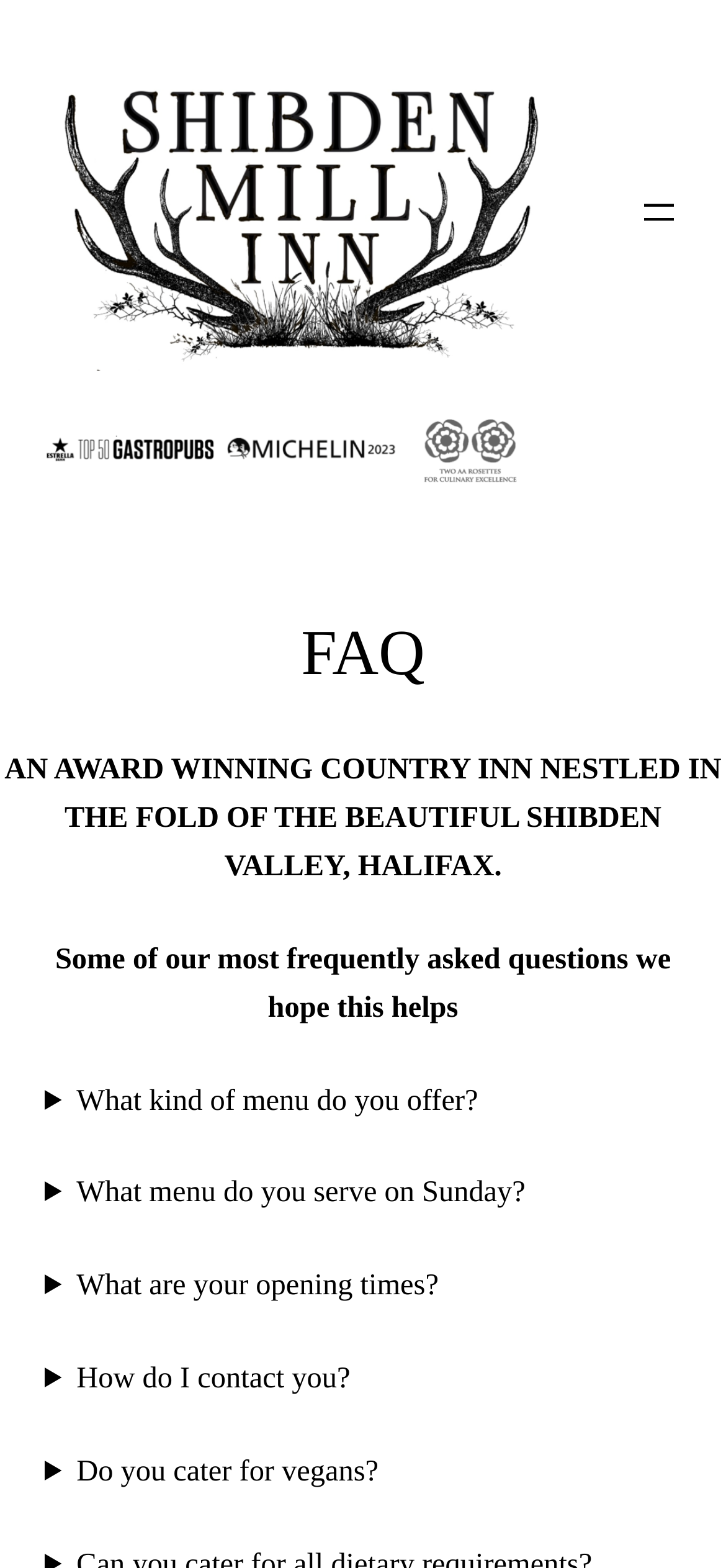What is the format of the FAQ section?
Based on the image, please offer an in-depth response to the question.

The FAQ section is organized in a question-answer format, where each question is presented as a disclosure triangle that can be expanded to reveal the answer. This format allows users to easily find and read the answers to their questions.